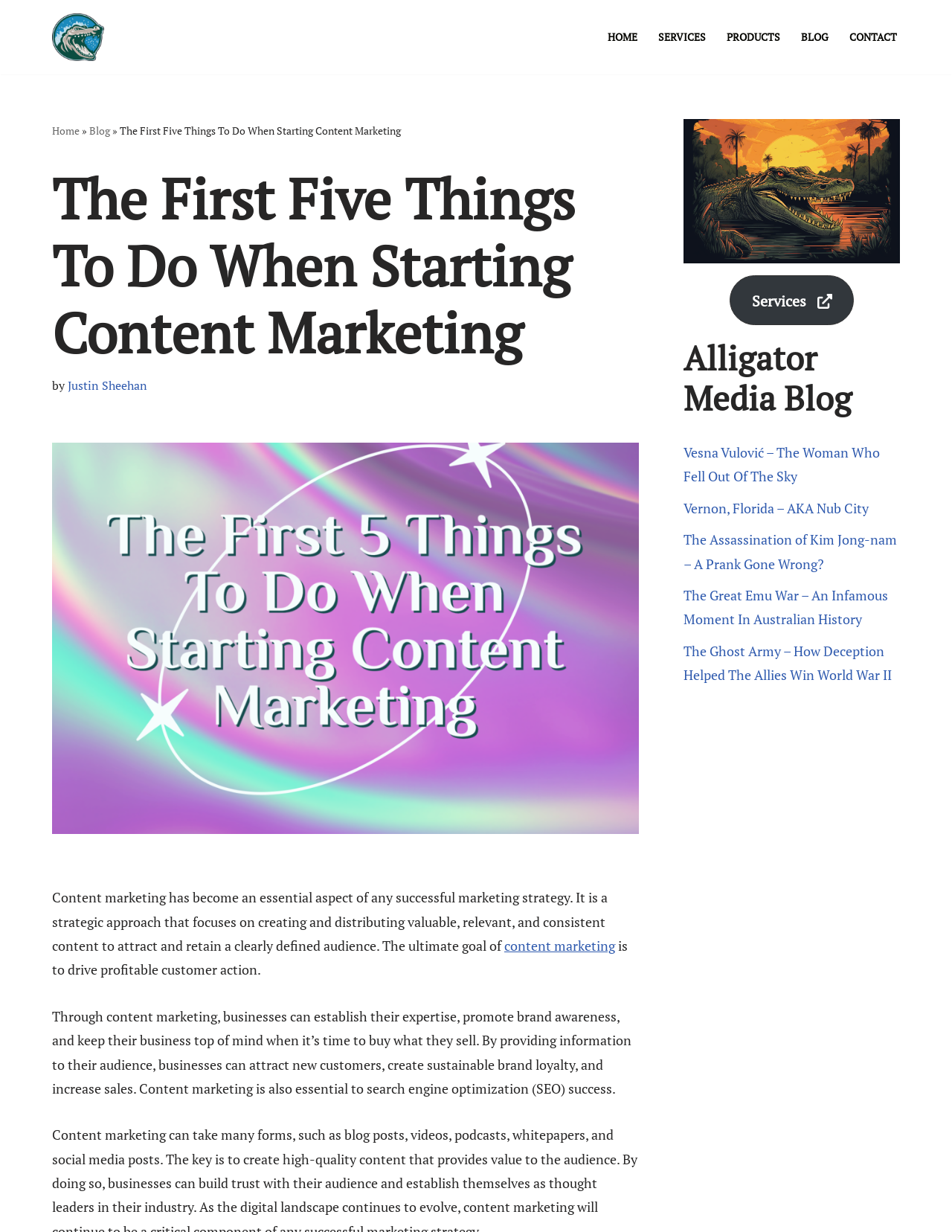Elaborate on the webpage's design and content in a detailed caption.

This webpage is about content marketing, with a focus on the first five things to do when starting content marketing. At the top left, there is a link to skip to the content, followed by the Alligator Media logo. To the right of the logo, there is a primary navigation menu with links to HOME, SERVICES, PRODUCTS, BLOG, and CONTACT.

Below the navigation menu, there is a heading that reads "The First Five Things To Do When Starting Content Marketing" in a large font size. This heading is followed by the author's name, Justin Sheehan, and an image related to the topic.

The main content of the webpage is a block of text that explains what content marketing is, its importance, and its benefits. The text is divided into several paragraphs, with a link to "content marketing" in the second paragraph. The text also mentions the role of content marketing in search engine optimization (SEO) success.

To the right of the main content, there is a complementary section that takes up about half of the webpage's width. This section contains a figure with an image of an alligator sunset, followed by a link to SERVICES. Below the image, there is a heading that reads "Alligator Media Blog", followed by a list of five article links with intriguing titles, such as "Vesna Vulović – The Woman Who Fell Out Of The Sky" and "The Ghost Army – How Deception Helped The Allies Win World War II".